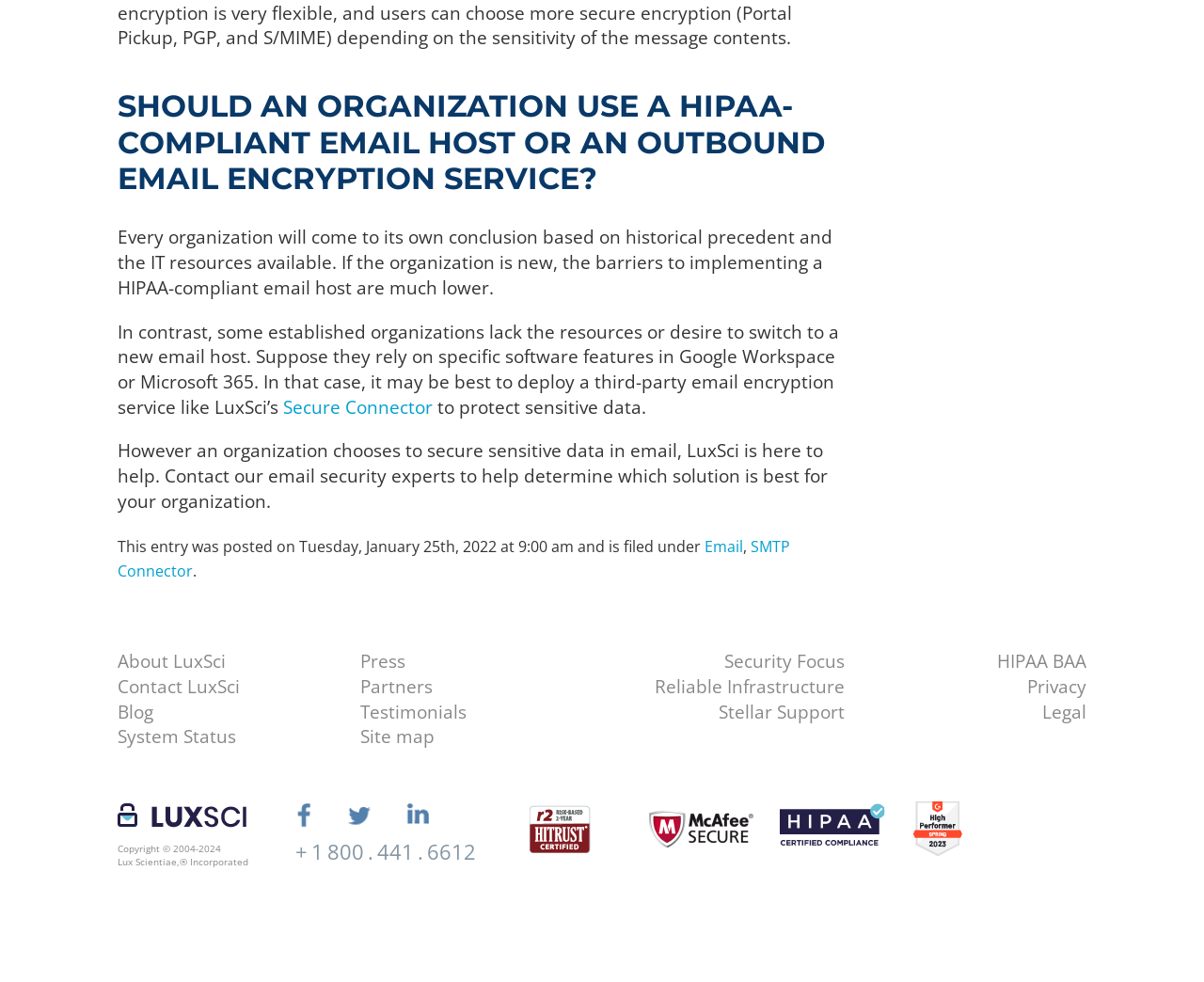Locate the UI element described as follows: "About LuxSci". Return the bounding box coordinates as four float numbers between 0 and 1 in the order [left, top, right, bottom].

[0.098, 0.661, 0.188, 0.685]